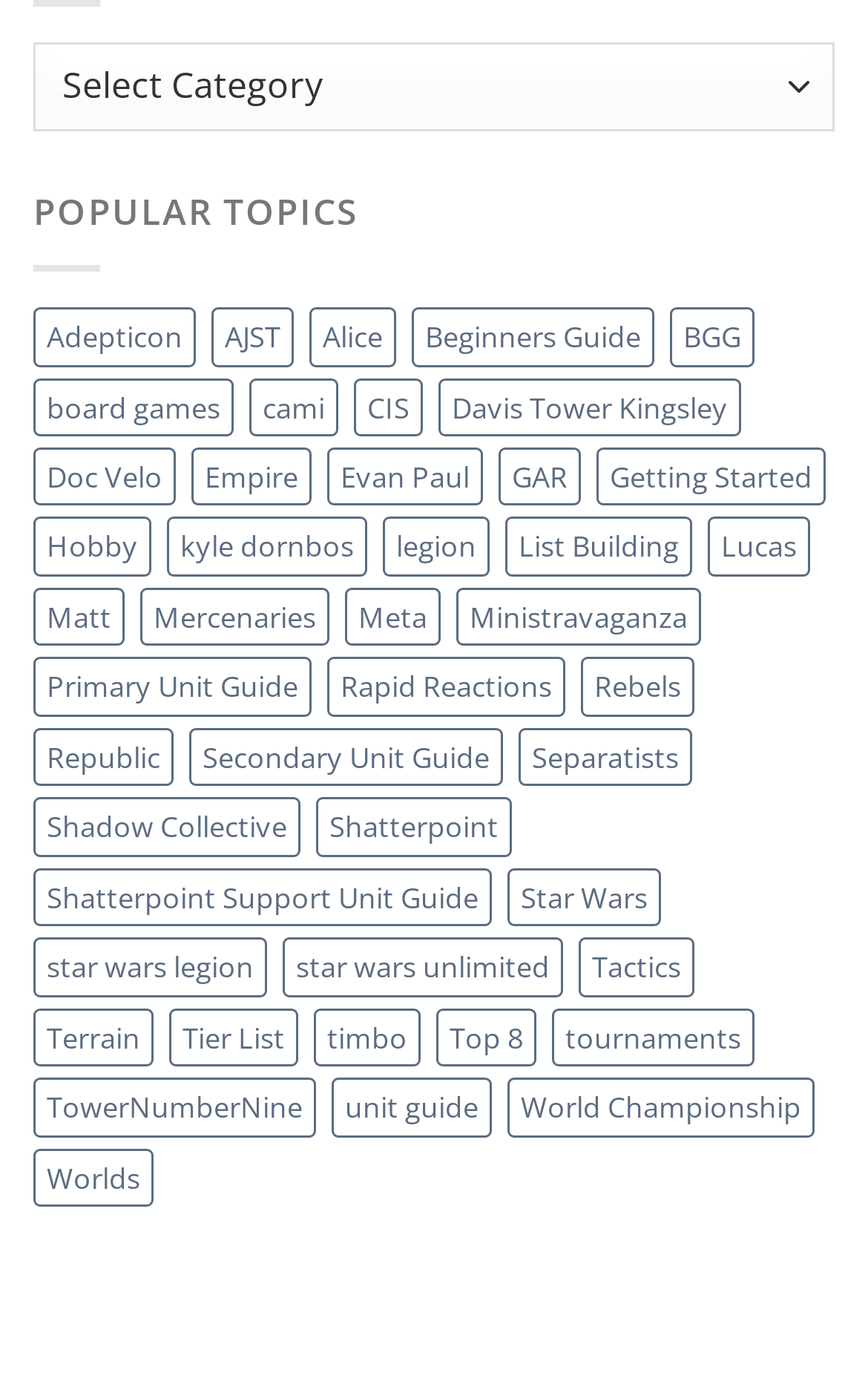Please identify the bounding box coordinates of the element's region that I should click in order to complete the following instruction: "Explore the 'Tactics' topic". The bounding box coordinates consist of four float numbers between 0 and 1, i.e., [left, top, right, bottom].

[0.667, 0.675, 0.8, 0.717]